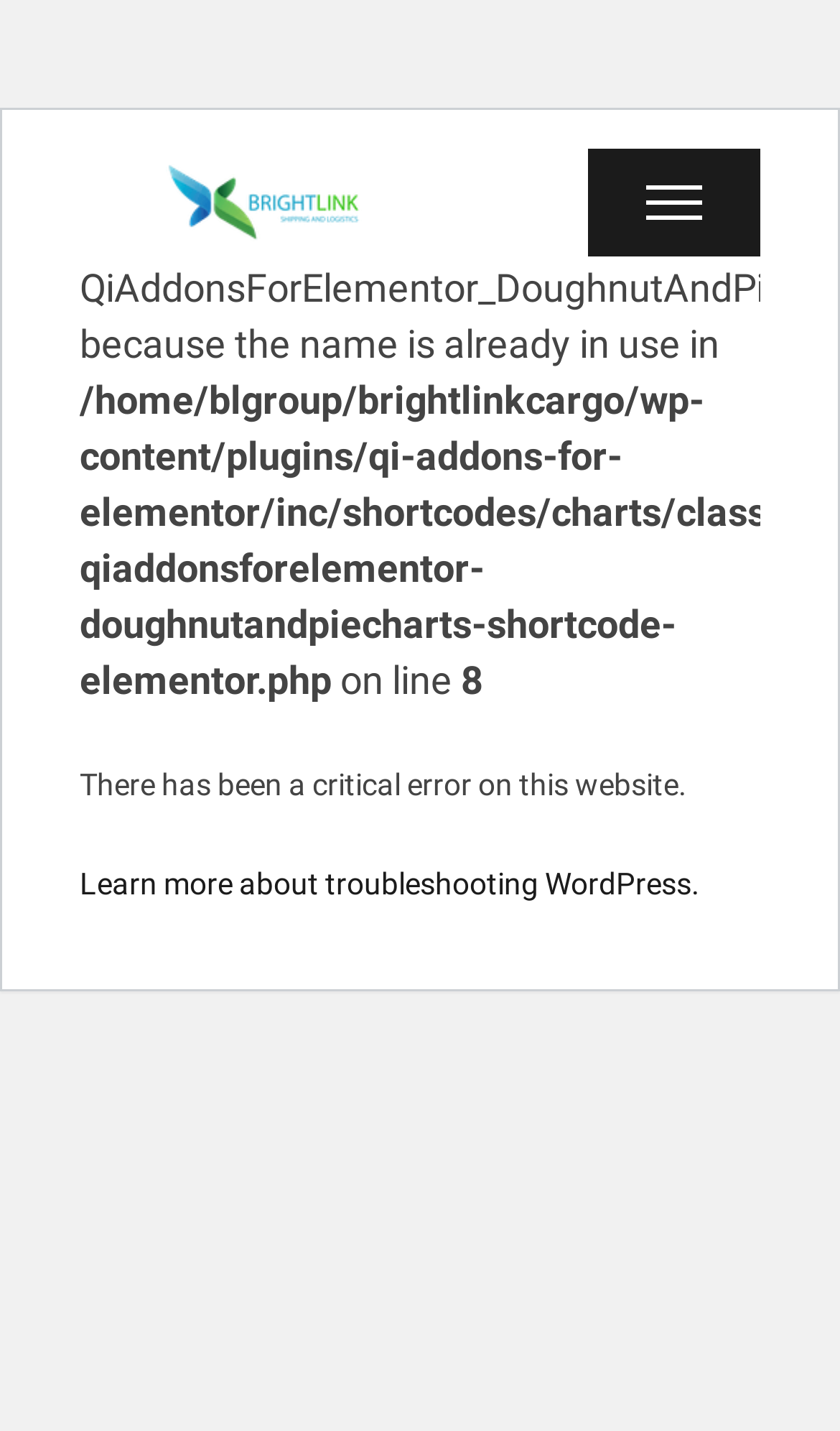Use a single word or phrase to answer this question: 
How many lines of code are shown in the error message?

1